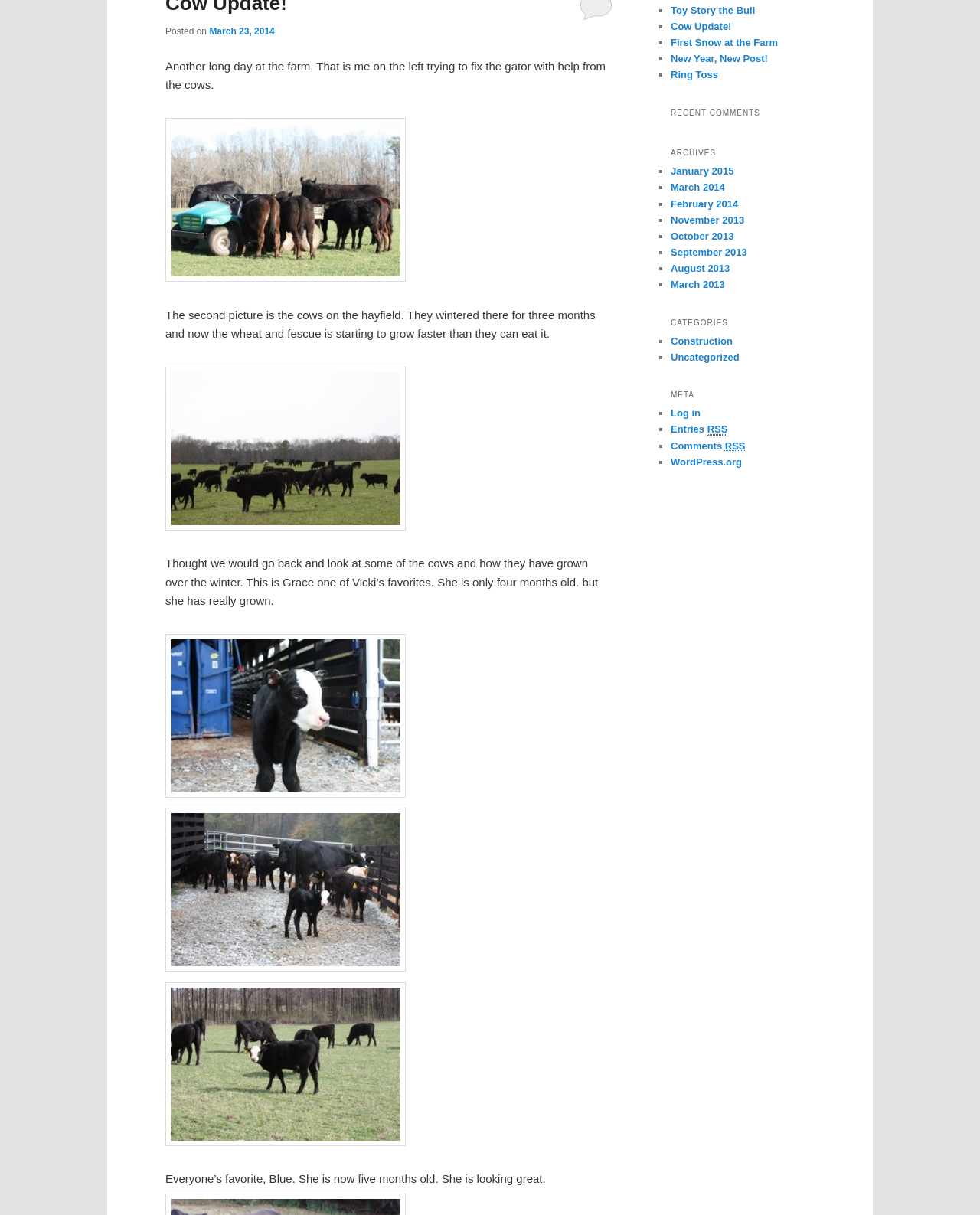Locate the UI element that matches the description alt="IMG_5052" in the webpage screenshot. Return the bounding box coordinates in the format (top-left x, top-left y, bottom-right x, bottom-right y), with values ranging from 0 to 1.

[0.169, 0.223, 0.414, 0.234]